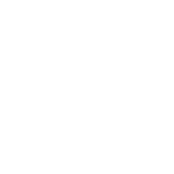Give a detailed account of what is happening in the image.

The image showcases a symbolic representation commonly associated with SEO (Search Engine Optimization) services, specifically labeled as "white label SEO." This visual element emphasizes the agency's commitment to providing specialized SEO content services, supporting businesses in enhancing their online visibility and search engine rankings. Positioned in a section discussing the agency's recognition and offerings, the image likely serves to reinforce the credibility and professionalism of the services provided. The overall context suggests a focus on delivering high-quality, scalable SEO content to meet diverse client needs.